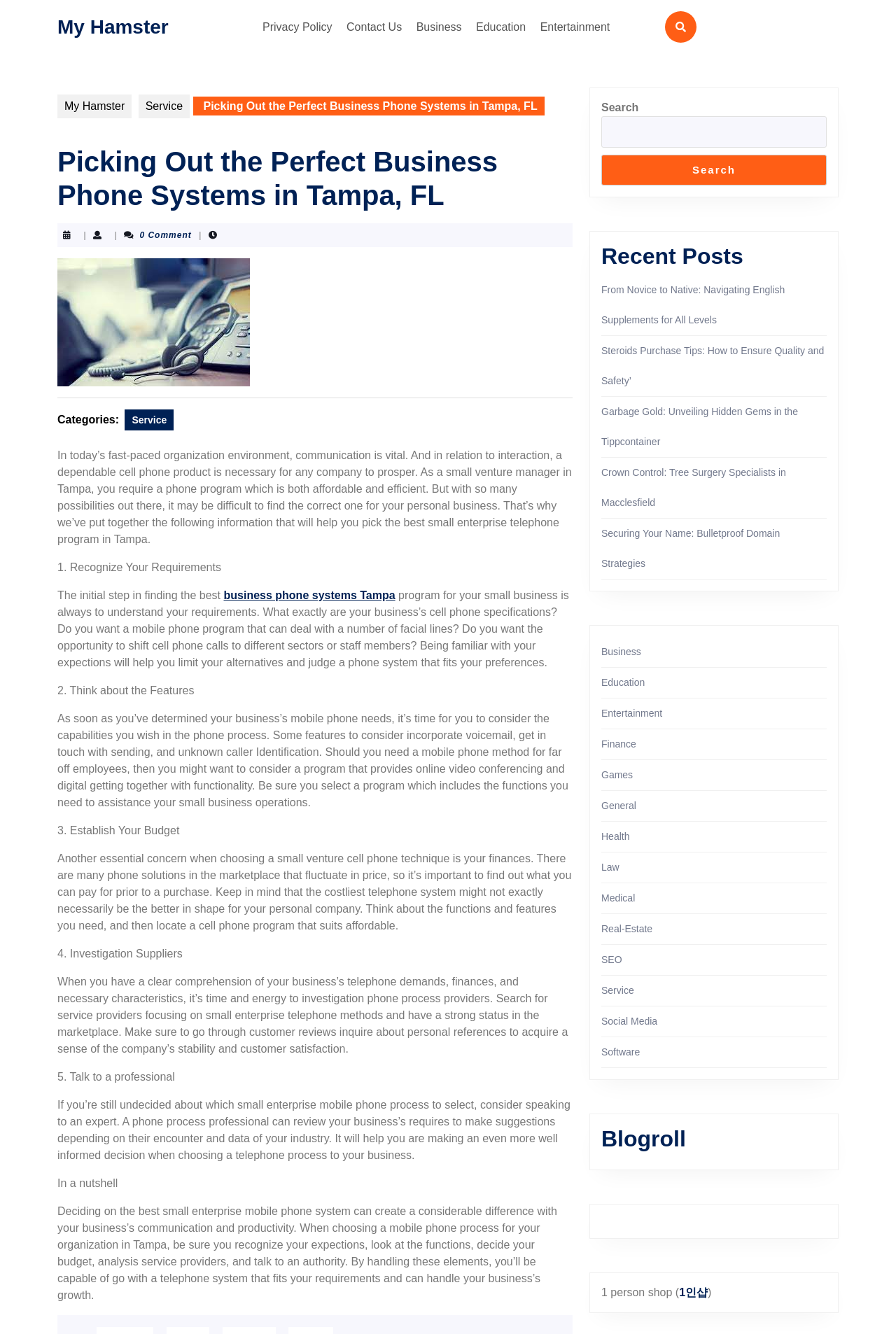Select the bounding box coordinates of the element I need to click to carry out the following instruction: "Search for something".

[0.671, 0.087, 0.923, 0.11]